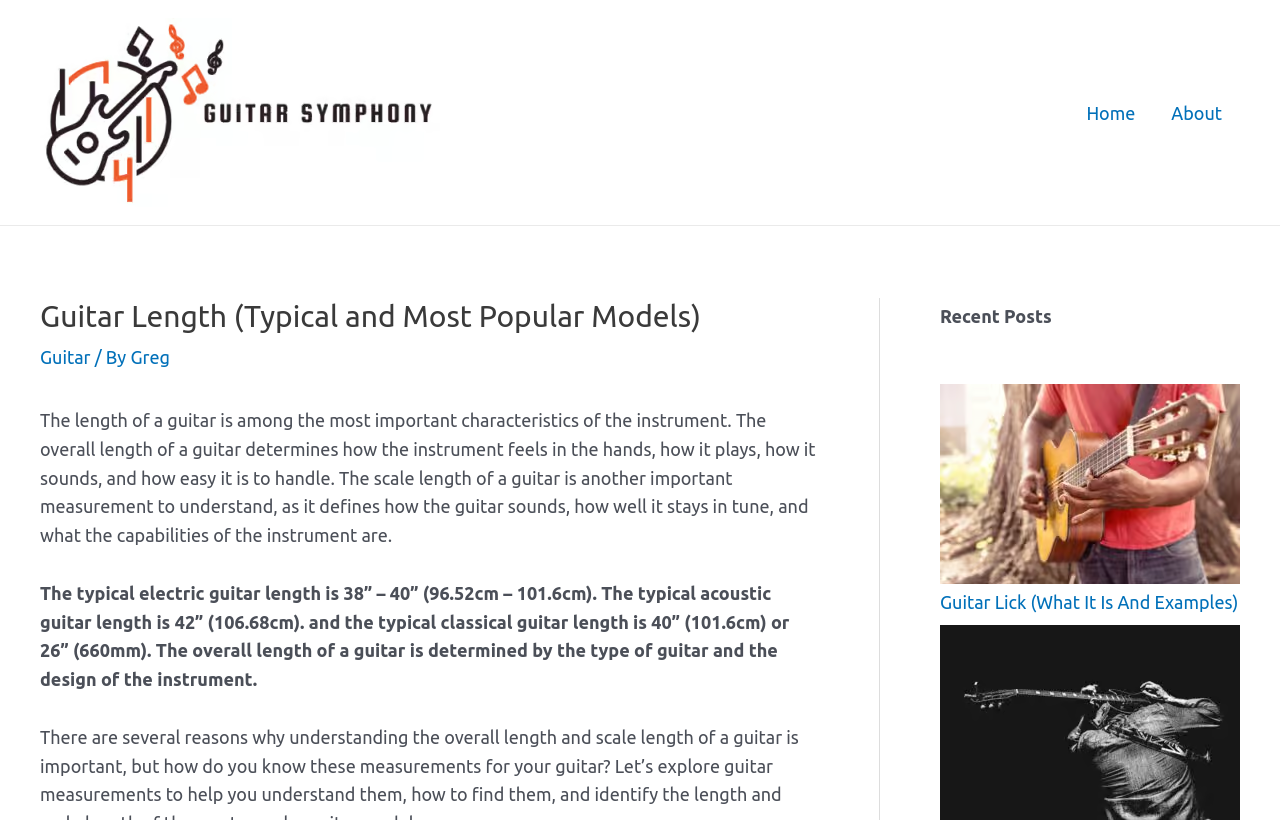What is the section below the main content about?
Refer to the image and respond with a one-word or short-phrase answer.

Recent Posts